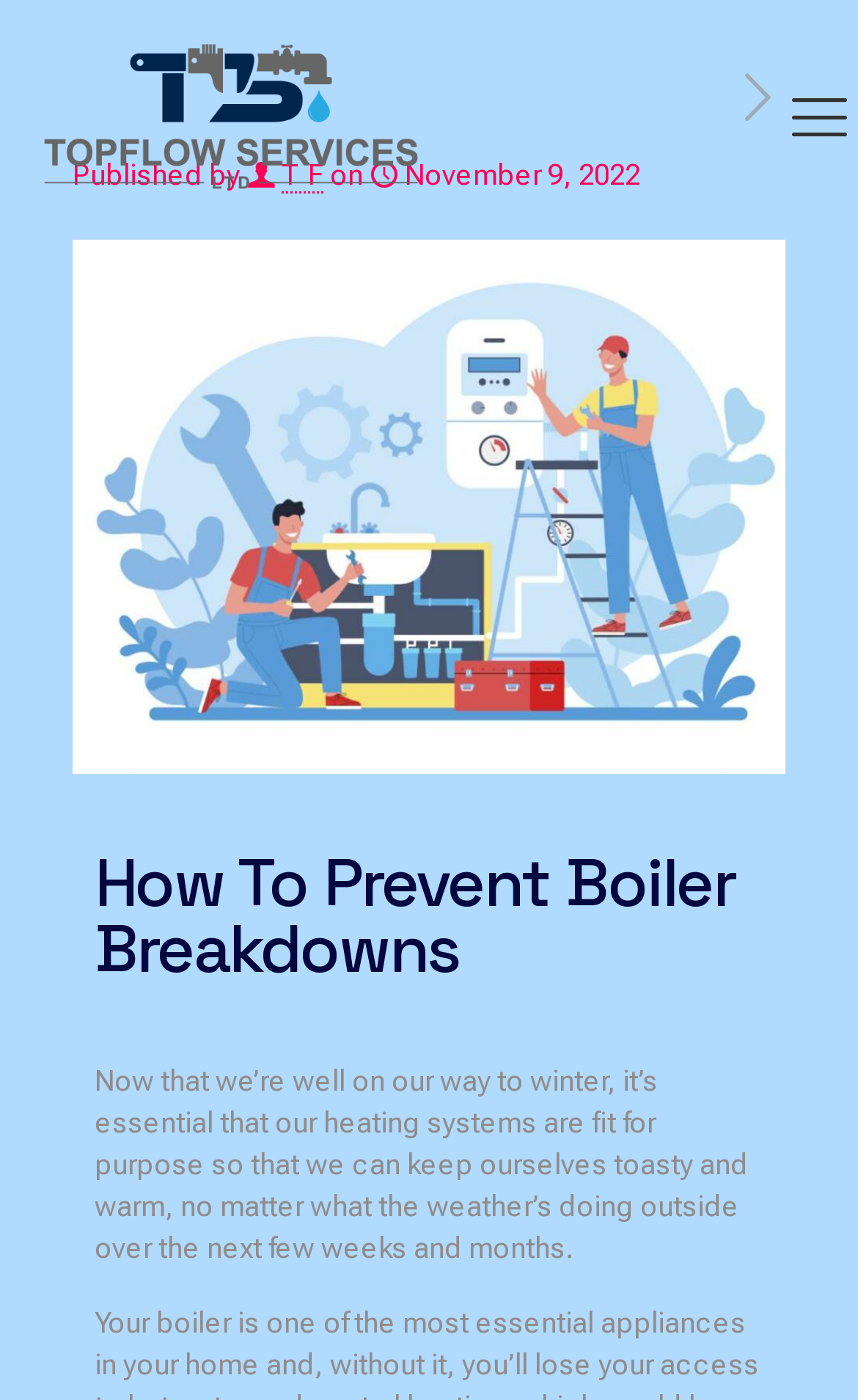What is the purpose of the heating system?
Answer with a single word or phrase by referring to the visual content.

To keep warm